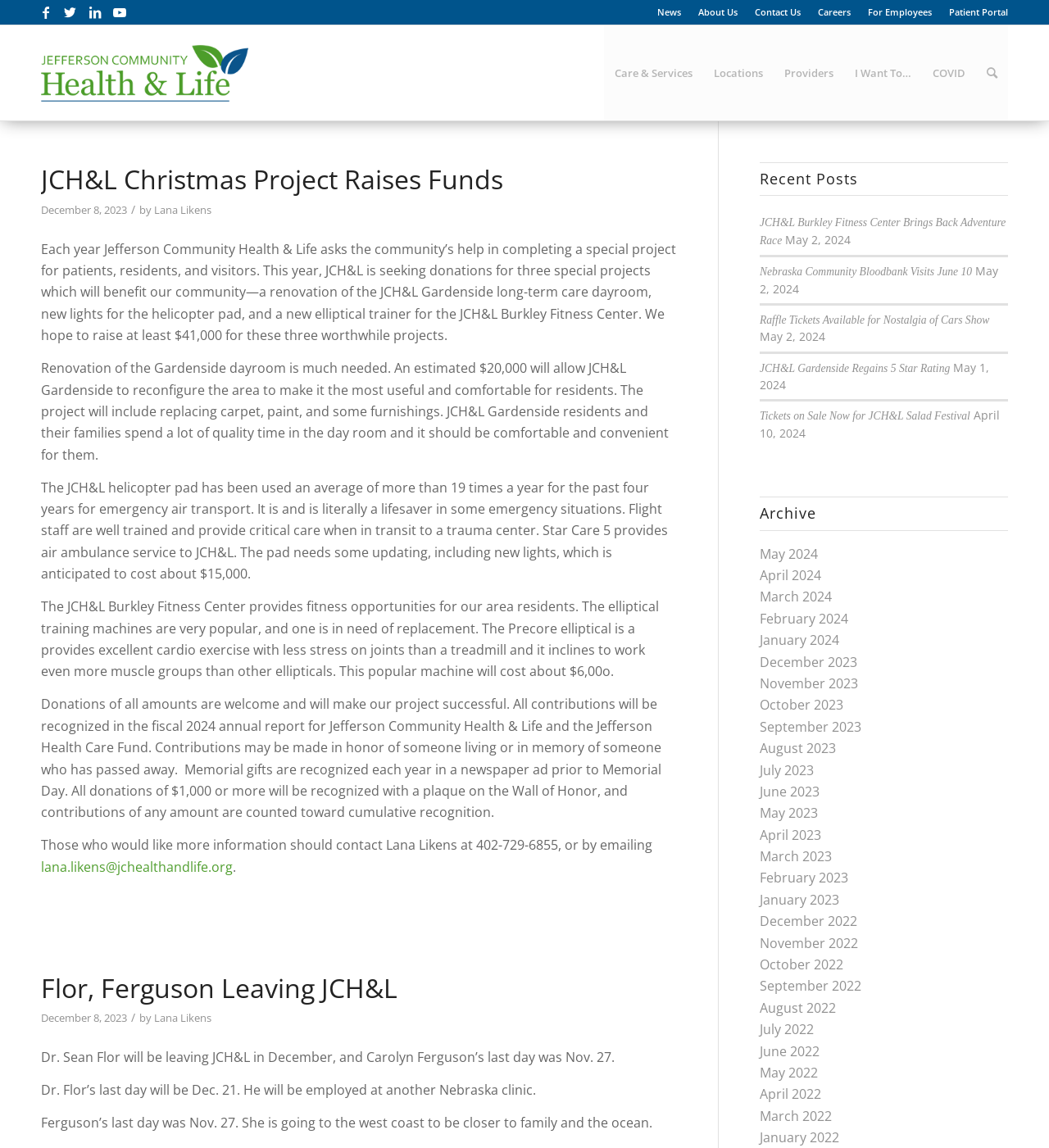Identify the bounding box coordinates for the element you need to click to achieve the following task: "View the News page". The coordinates must be four float values ranging from 0 to 1, formatted as [left, top, right, bottom].

[0.627, 0.0, 0.649, 0.021]